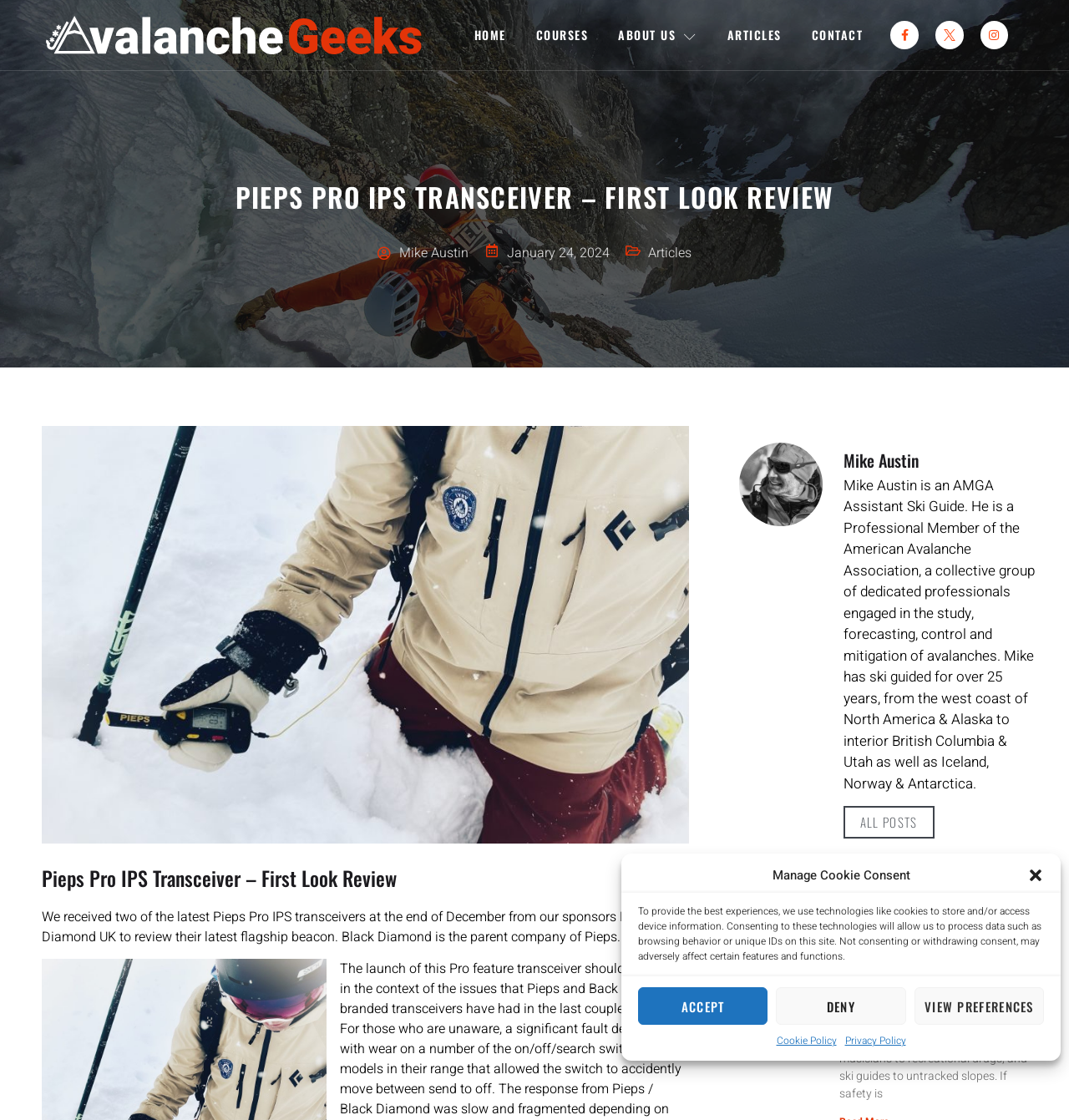Based on the provided description, "Cookie Policy", find the bounding box of the corresponding UI element in the screenshot.

[0.726, 0.922, 0.782, 0.936]